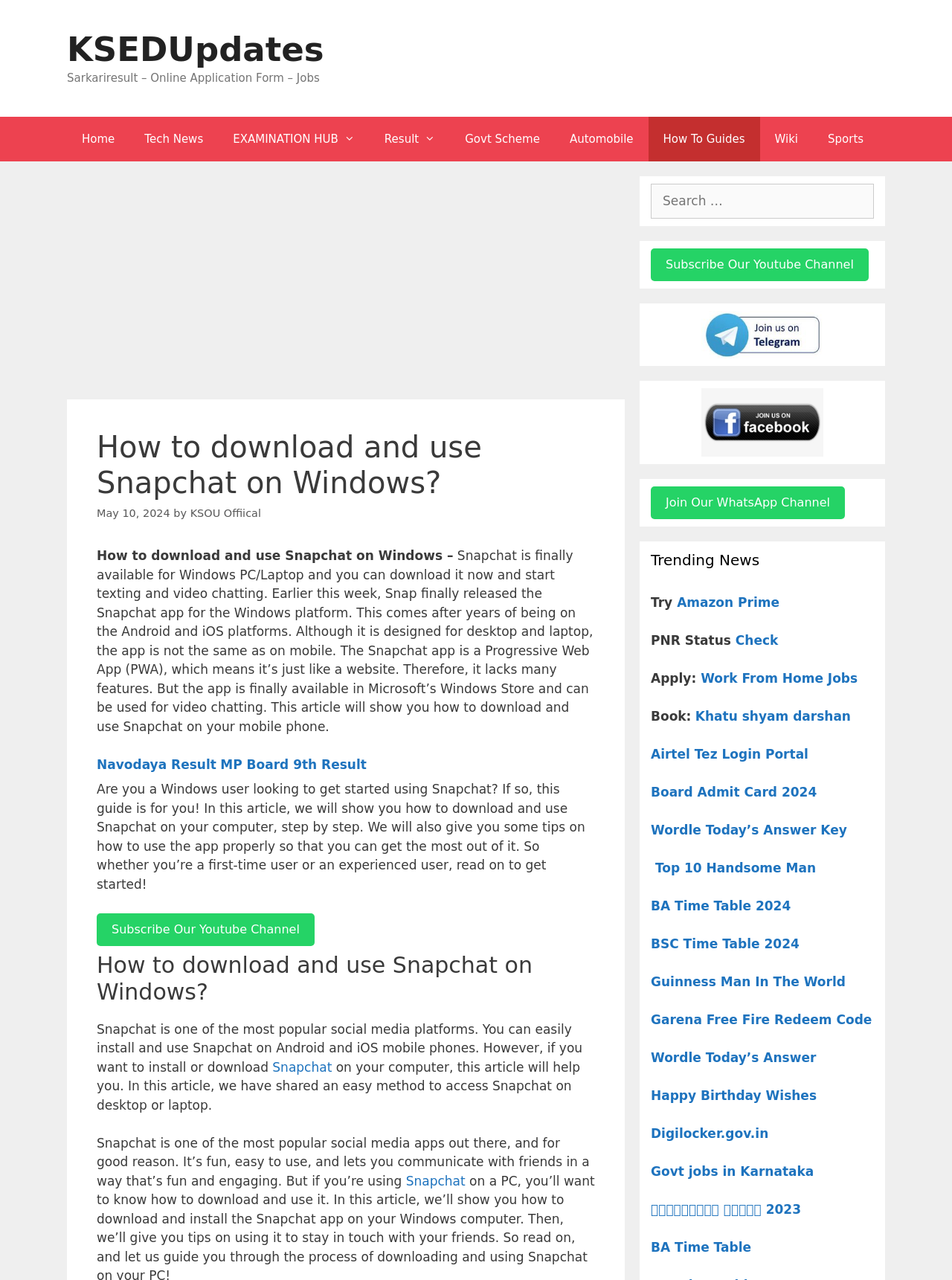Please identify the bounding box coordinates of the element's region that I should click in order to complete the following instruction: "Click on the 'Home' link". The bounding box coordinates consist of four float numbers between 0 and 1, i.e., [left, top, right, bottom].

[0.07, 0.091, 0.136, 0.126]